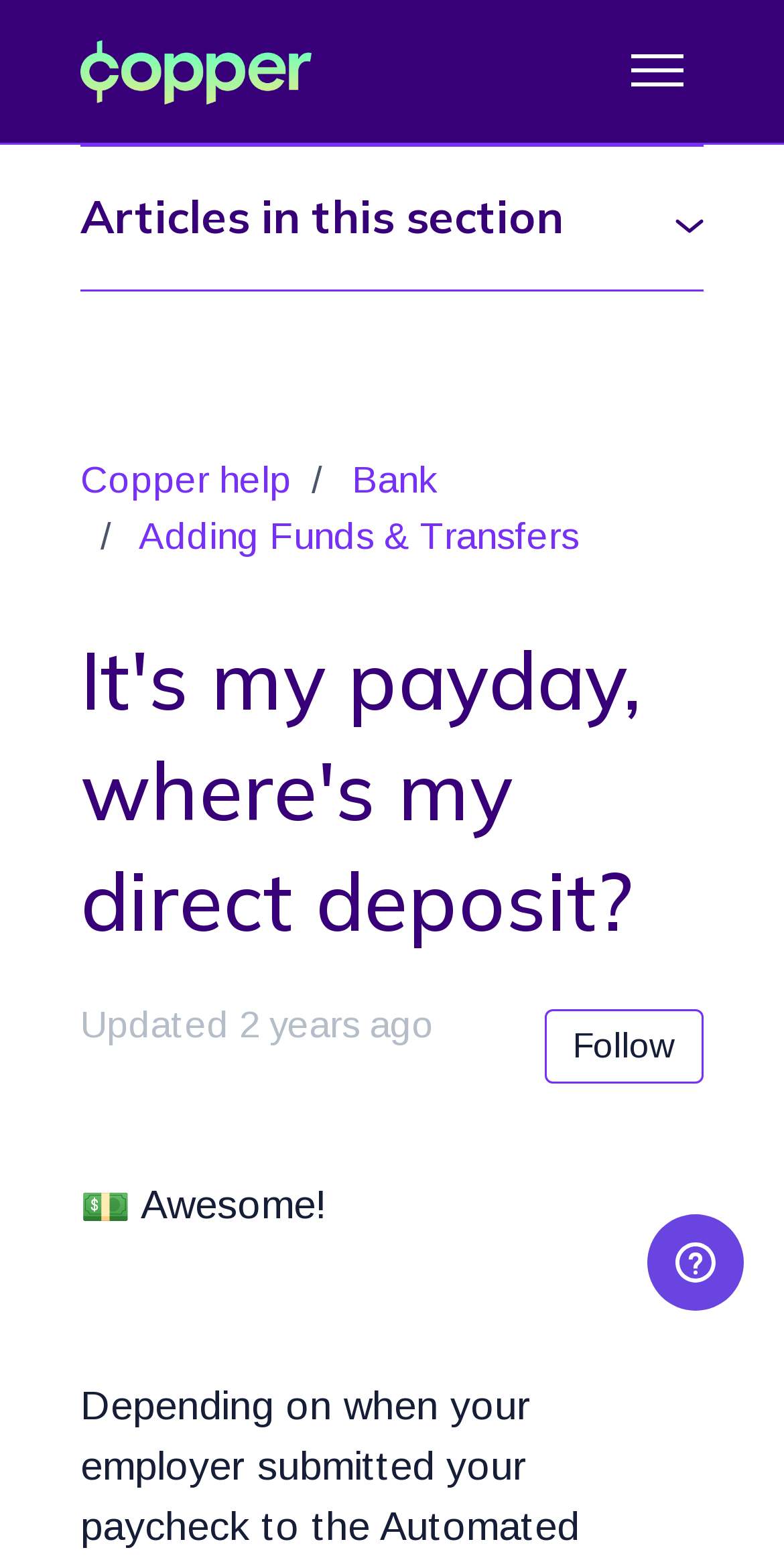What is the date of the last update of this article? Using the information from the screenshot, answer with a single word or phrase.

2022-11-16